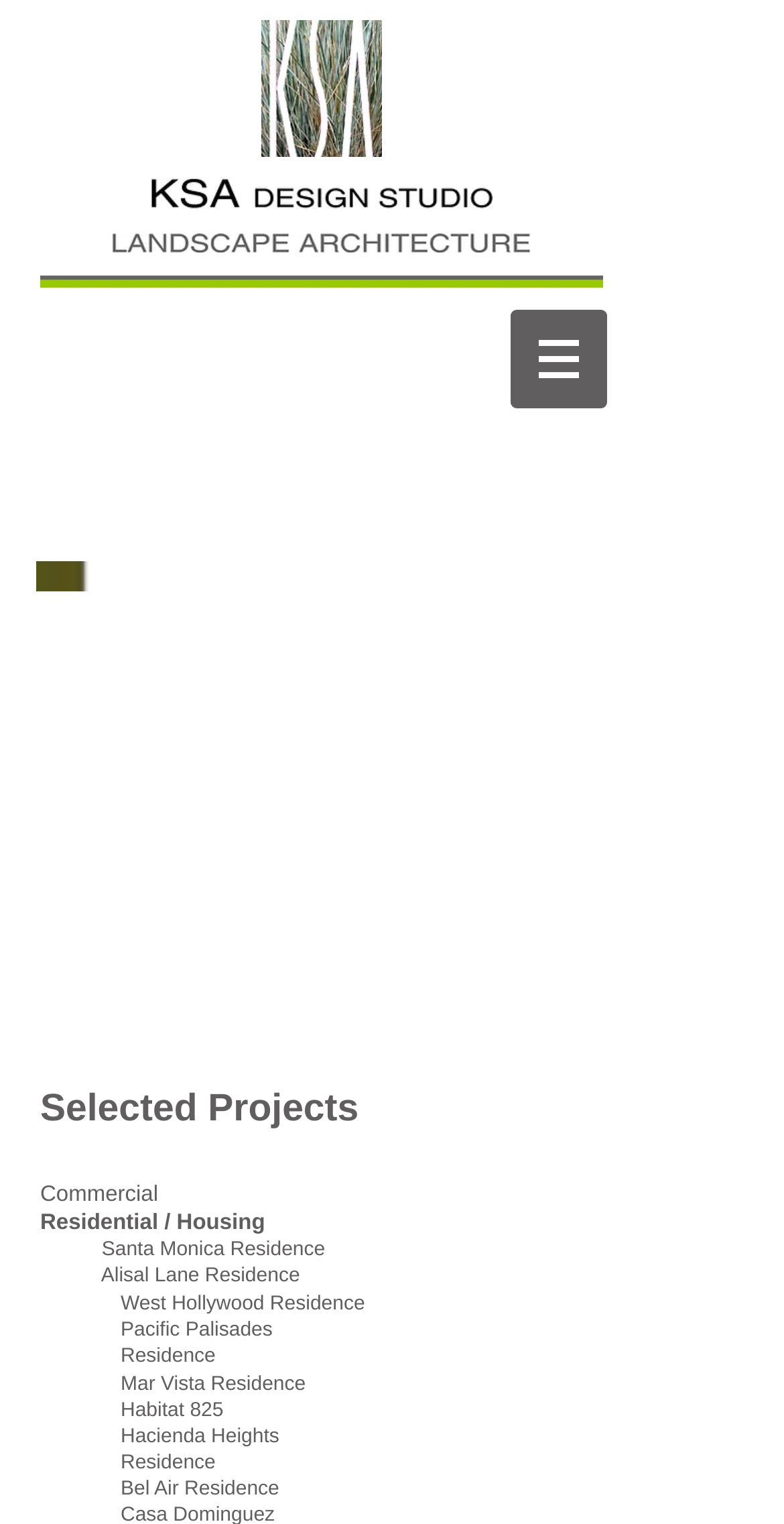Pinpoint the bounding box coordinates of the element that must be clicked to accomplish the following instruction: "view the Selected Projects section". The coordinates should be in the format of four float numbers between 0 and 1, i.e., [left, top, right, bottom].

[0.051, 0.714, 0.482, 0.744]